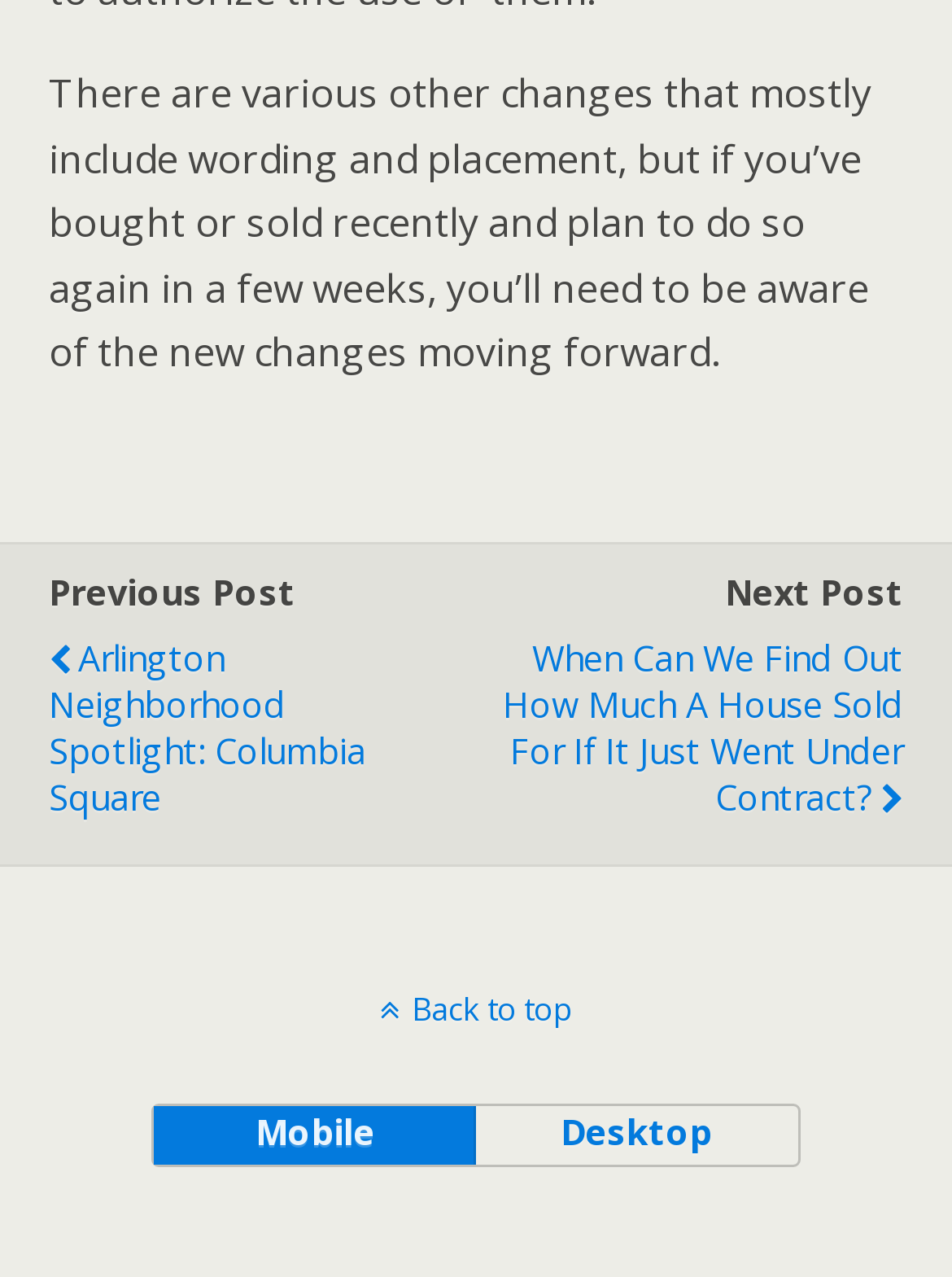What is the topic of the next post?
Respond with a short answer, either a single word or a phrase, based on the image.

When a house sale price can be found